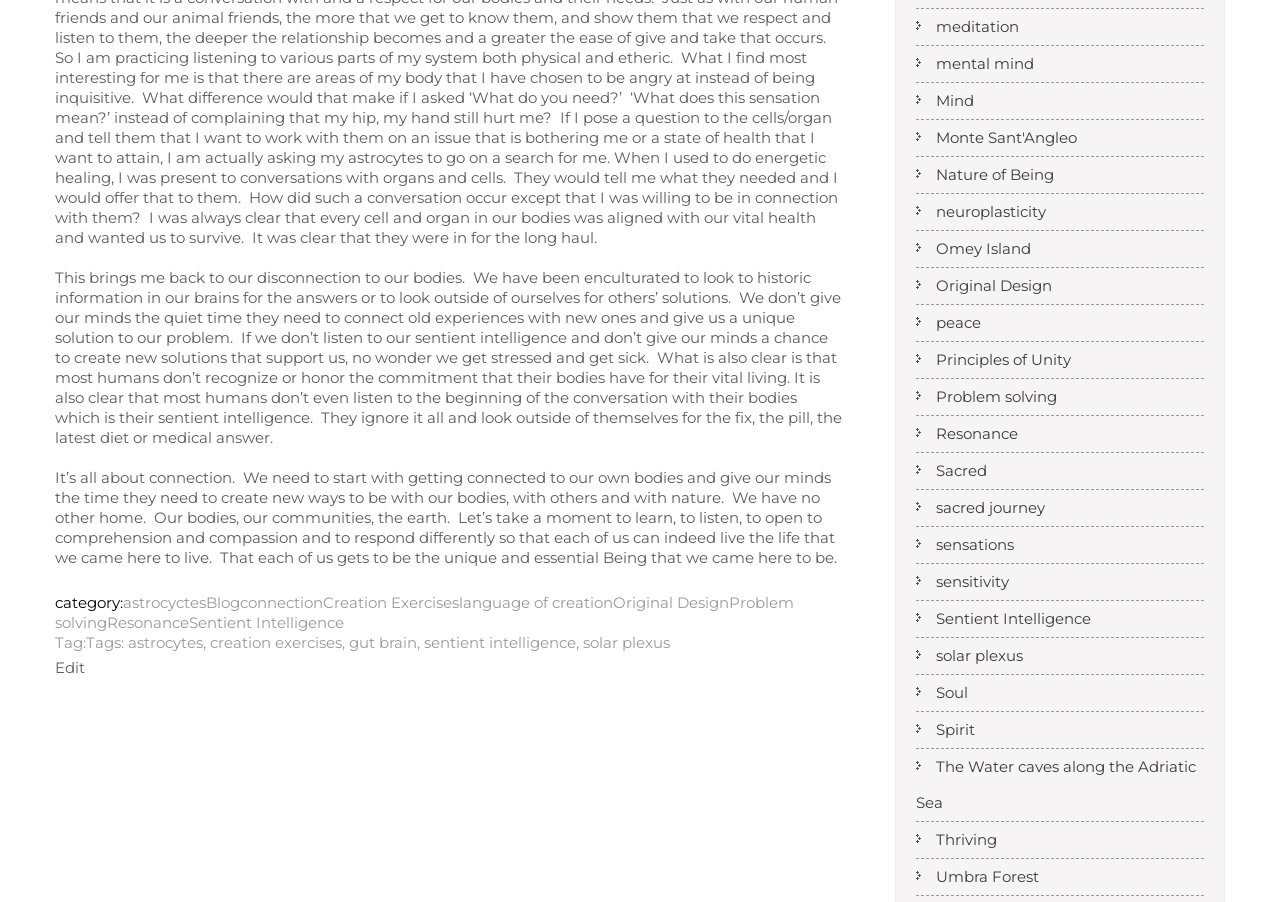Please specify the bounding box coordinates of the clickable region to carry out the following instruction: "Click on the 'astrocyctes' link". The coordinates should be four float numbers between 0 and 1, in the format [left, top, right, bottom].

[0.096, 0.657, 0.161, 0.678]